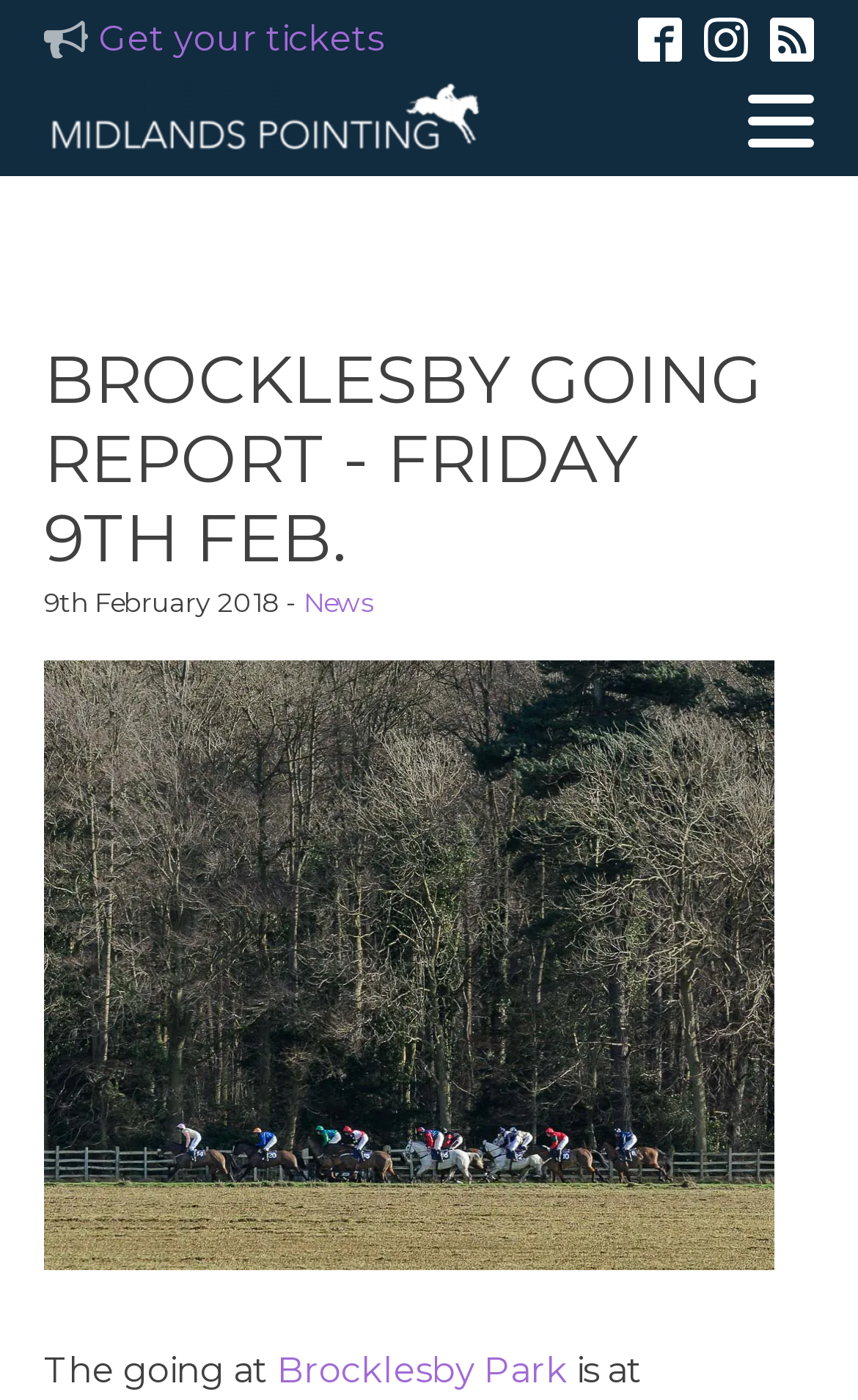What is the date of the going report? Look at the image and give a one-word or short phrase answer.

9th February 2018